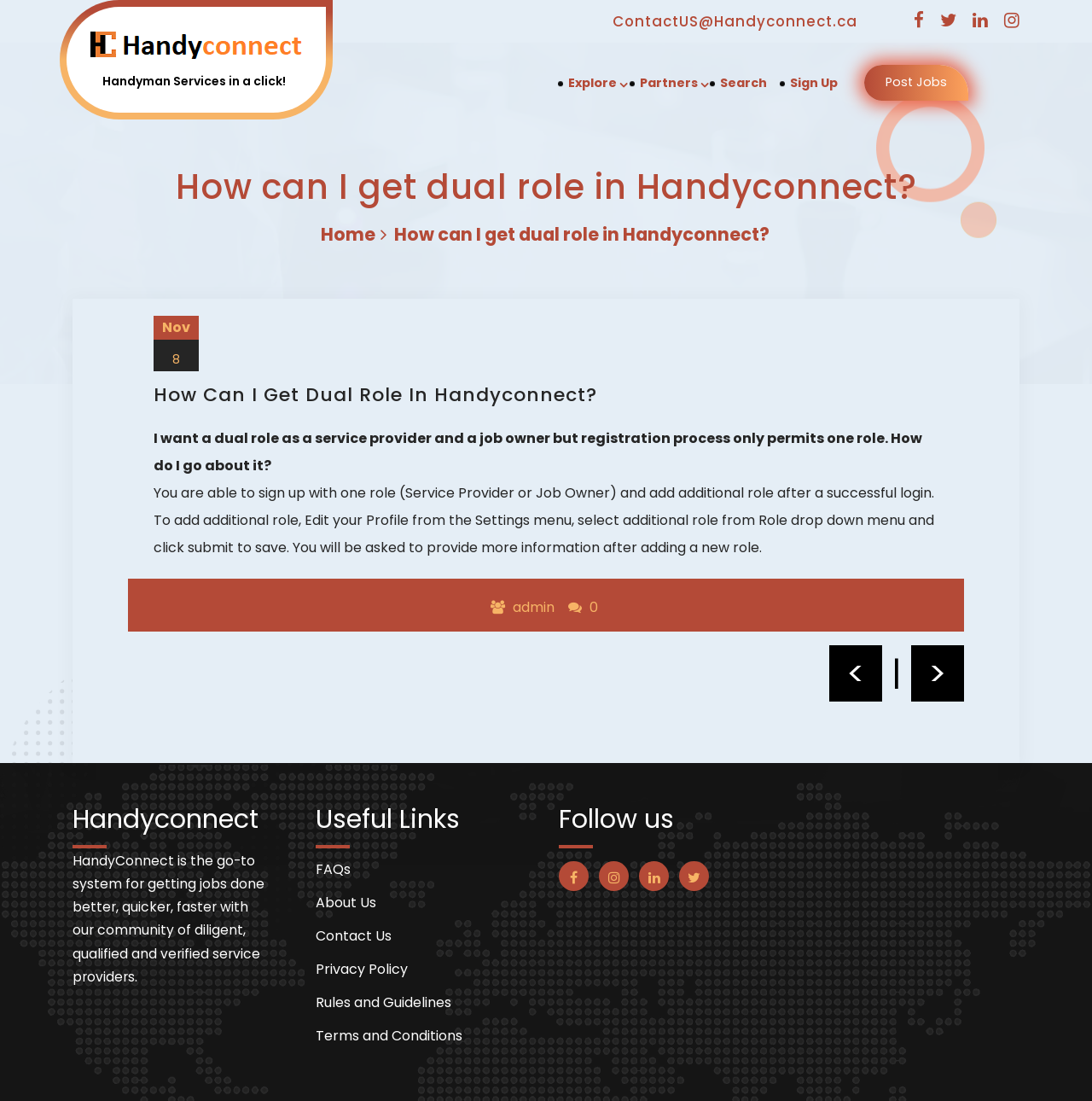Identify the bounding box coordinates of the section to be clicked to complete the task described by the following instruction: "Sign up for Handyconnect". The coordinates should be four float numbers between 0 and 1, formatted as [left, top, right, bottom].

[0.723, 0.066, 0.767, 0.085]